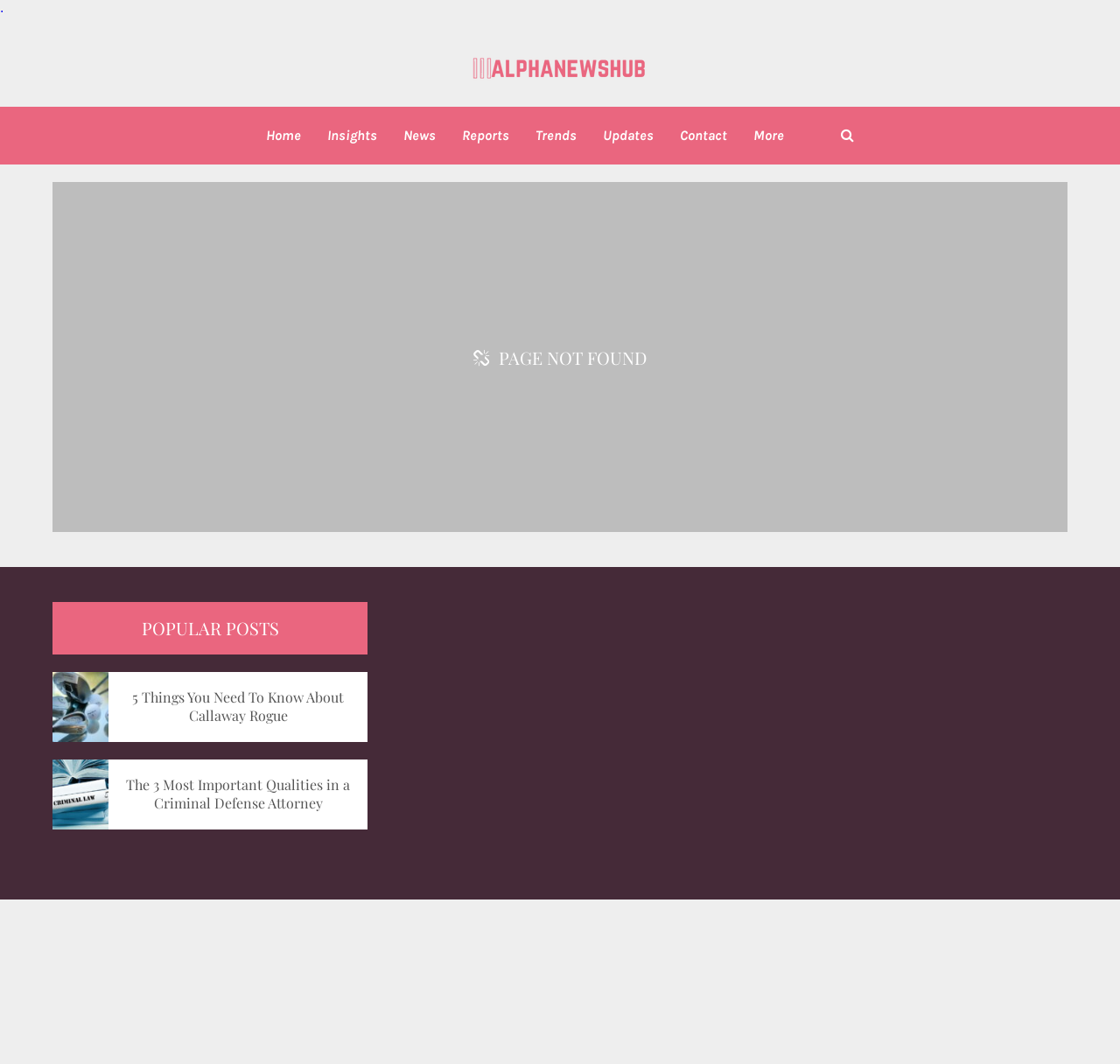Determine the bounding box coordinates of the clickable area required to perform the following instruction: "read about Callaway Rogue". The coordinates should be represented as four float numbers between 0 and 1: [left, top, right, bottom].

[0.047, 0.632, 0.328, 0.697]